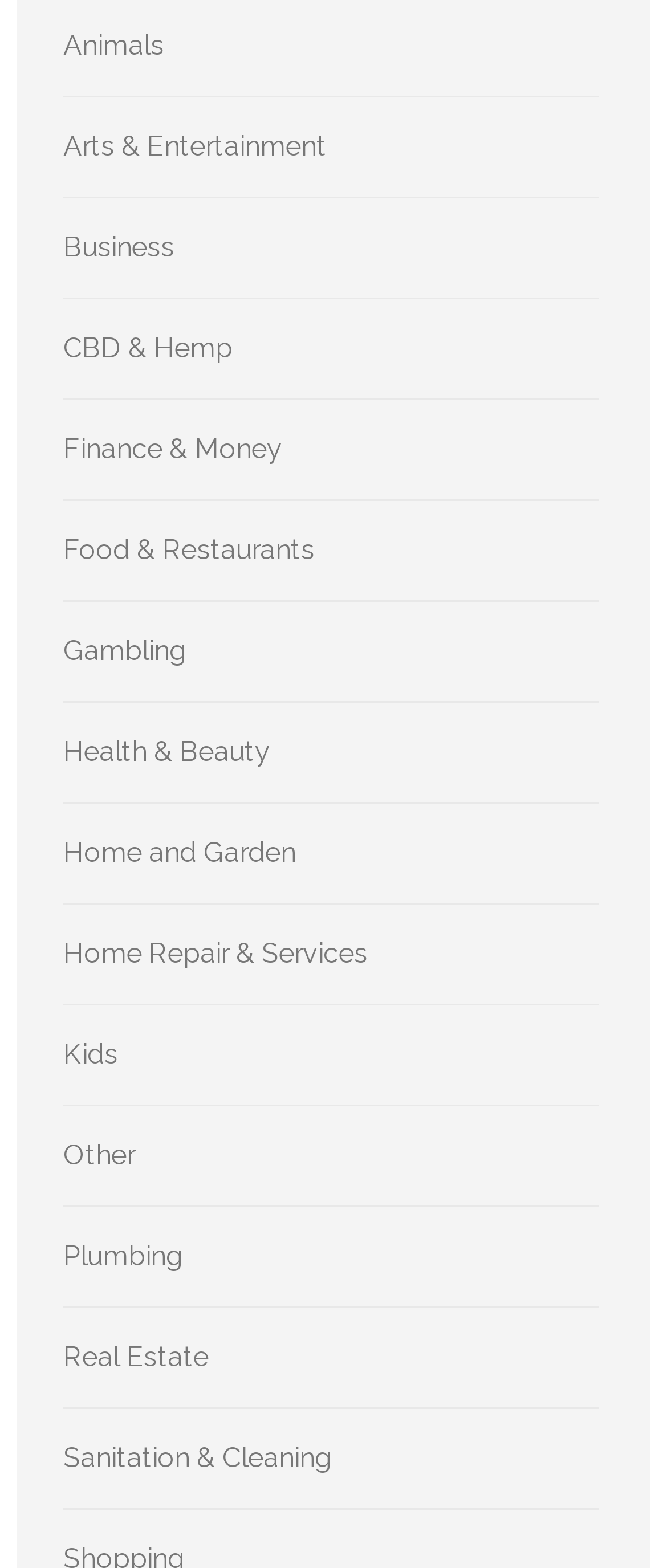Please find the bounding box coordinates (top-left x, top-left y, bottom-right x, bottom-right y) in the screenshot for the UI element described as follows: Francinesings@gmail.com

None